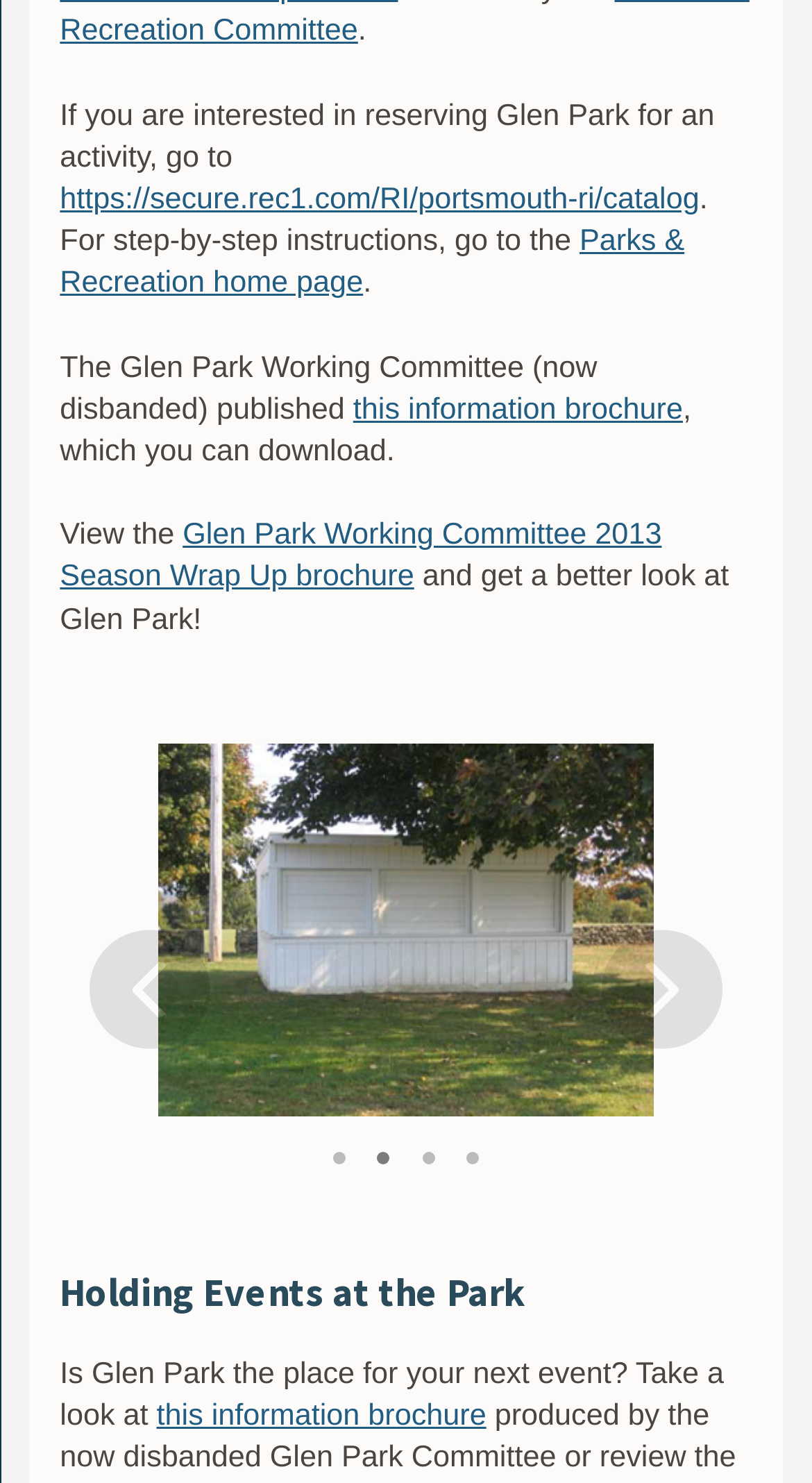Find the bounding box coordinates of the element I should click to carry out the following instruction: "view the Glen Park Working Committee 2013 Season Wrap Up brochure".

[0.074, 0.35, 0.815, 0.401]